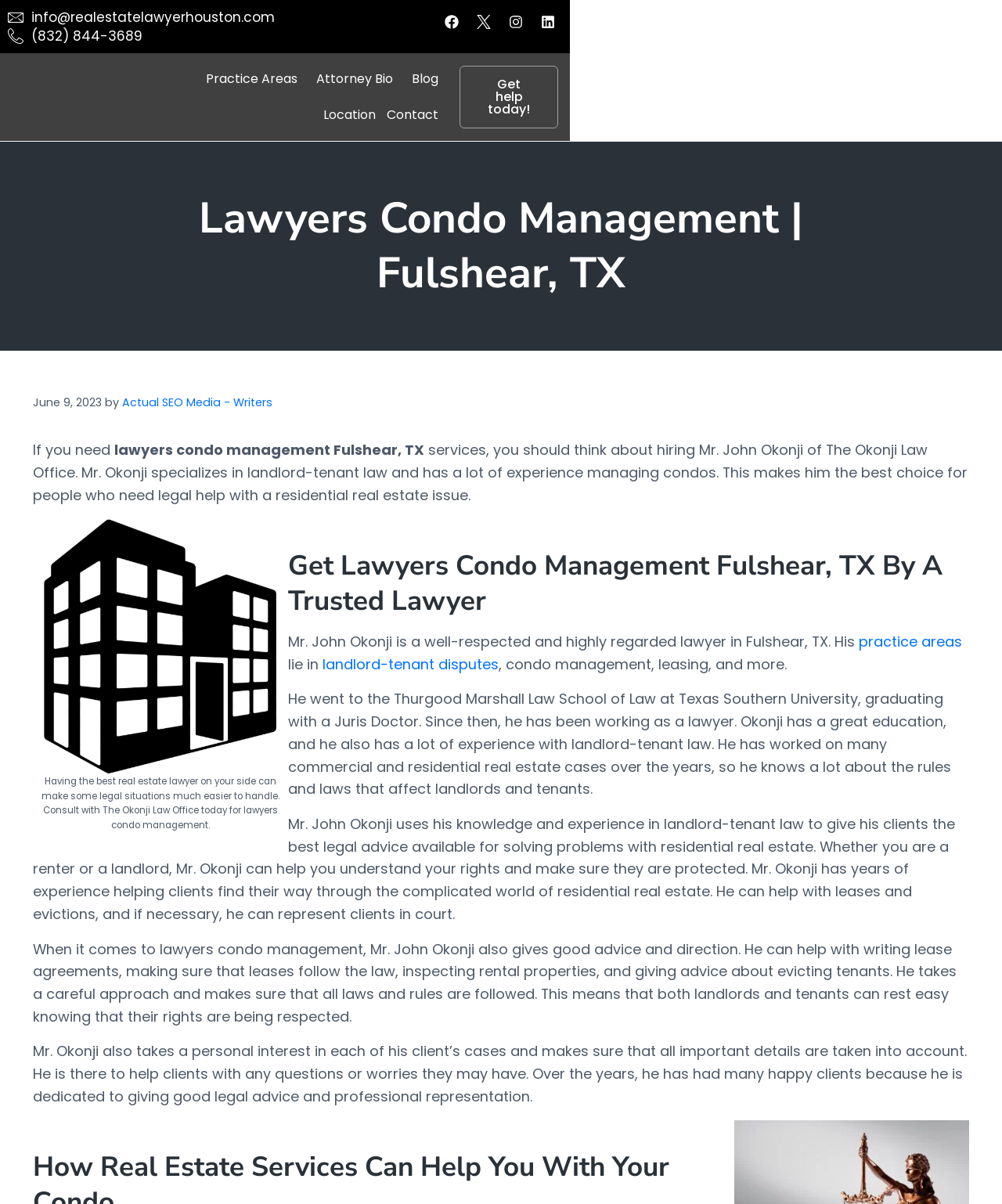Provide an in-depth caption for the elements present on the webpage.

This webpage is about lawyers condo management services in Fulshear, TX, specifically highlighting the expertise of Mr. John Okonji of The Okonji Law Office. At the top, there are three "Skip to" links, followed by a row of social media links with corresponding images, including Facebook, Instagram, and Linkedin. Below this, there is a prominent heading "Lawyers Condo Management | Fulshear, TX" with a date "June 9, 2023" and a credit to "Actual SEO Media - Writers".

The main content area is divided into sections. The first section describes the importance of hiring a reliable lawyer for condo management services, with a brief overview of Mr. Okonji's expertise in landlord-tenant law and condo management. This section also features an image related to lawyers condo management Fulshear, TX, with a caption describing the benefits of consulting with The Okonji Law Office.

The next section is headed "Get Lawyers Condo Management Fulshear, TX By A Trusted Lawyer" and provides more details about Mr. Okonji's background, education, and experience in landlord-tenant disputes, condo management, leasing, and more. The text explains how Mr. Okonji uses his knowledge and experience to provide the best legal advice for solving problems with residential real estate.

The webpage also features a call-to-action link "Get help today!" and a contact section with links to "Practice Areas", "Attorney Bio", "Blog", "Location", and "Contact". Additionally, there is a link to the lawyer's email address and phone number at the top. Overall, the webpage is focused on promoting Mr. John Okonji's expertise in lawyers condo management services in Fulshear, TX.